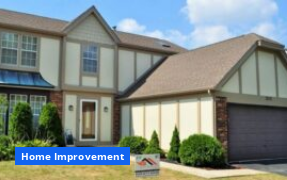What is the purpose of the sign?
Please give a well-detailed answer to the question.

The sign with the text 'Home Improvement' is prominently displayed, suggesting that the property may be associated with renovations or upgrades, implying that the sign is indicating the purpose of the property.